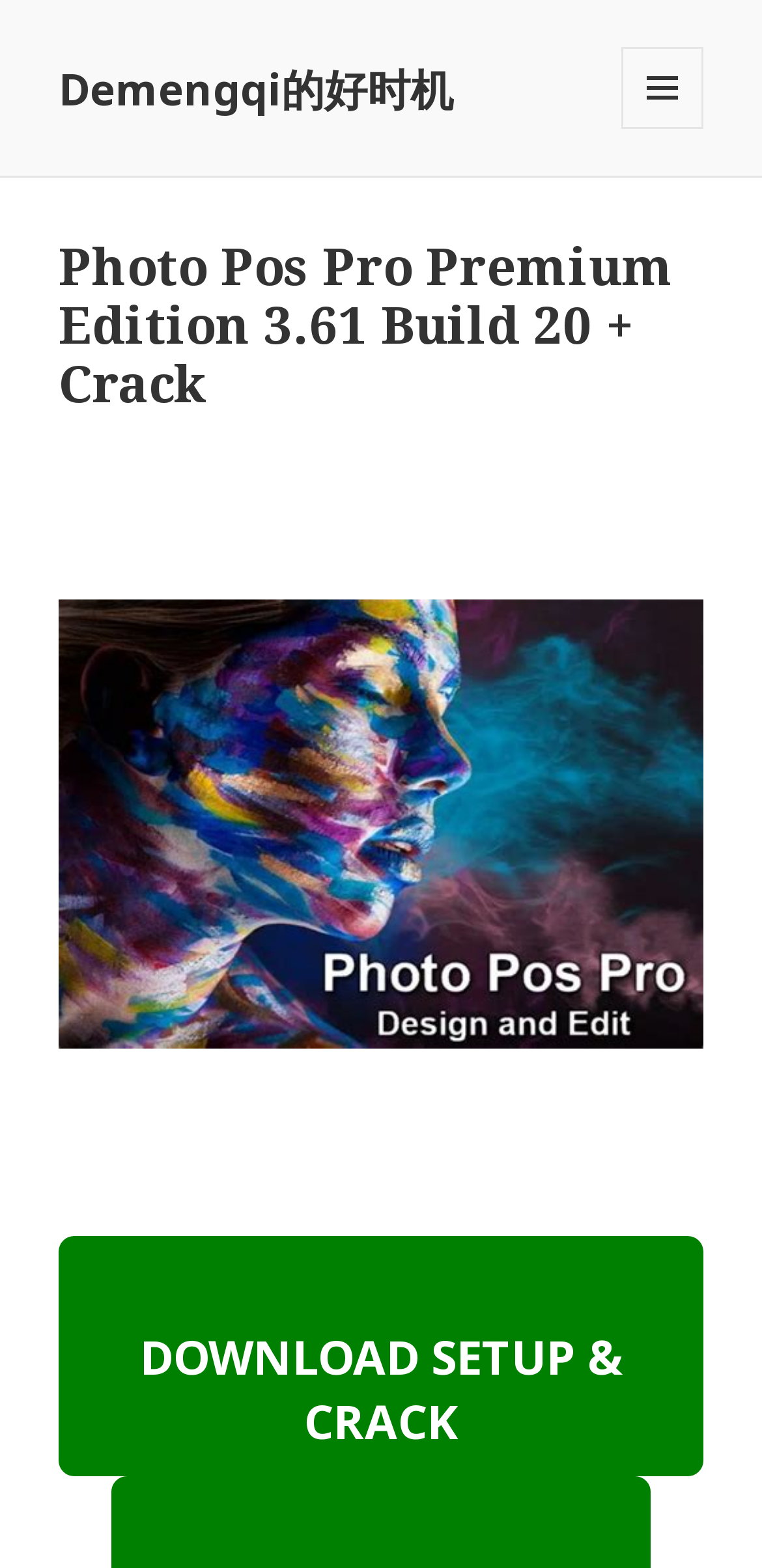Given the element description Download Setup & Crack, identify the bounding box coordinates for the UI element on the webpage screenshot. The format should be (top-left x, top-left y, bottom-right x, bottom-right y), with values between 0 and 1.

[0.077, 0.789, 0.923, 0.942]